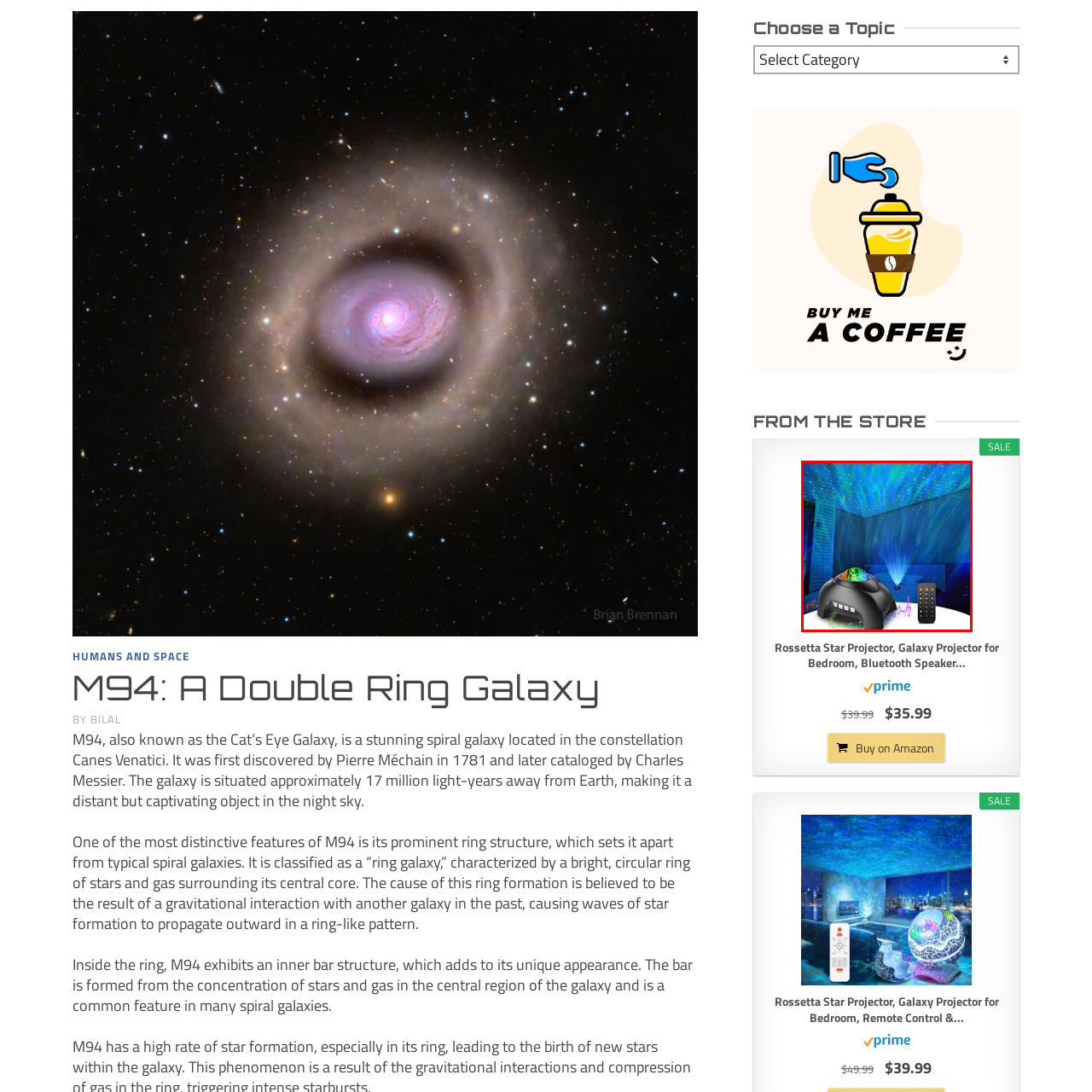Generate a detailed caption for the content inside the red bounding box.

The image showcases a Rossetta Star Projector, designed to transform an ordinary room into a mesmerizing starry night experience. The device sits prominently in the foreground, featuring a sleek black body with an array of buttons on its front panel for easy control. Behind the projector, vibrant colors ranging from deep blues to bright greens fill the ceiling, simulating an enchanting nighttime sky. Accompanying the projector is a remote control, enabling effortless adjustments to the settings. This product is marketed as a Galaxy Projector ideal for bedrooms, allowing users to enjoy a soothing ambiance enhanced with the charm of twinkling stars and calming light displays.